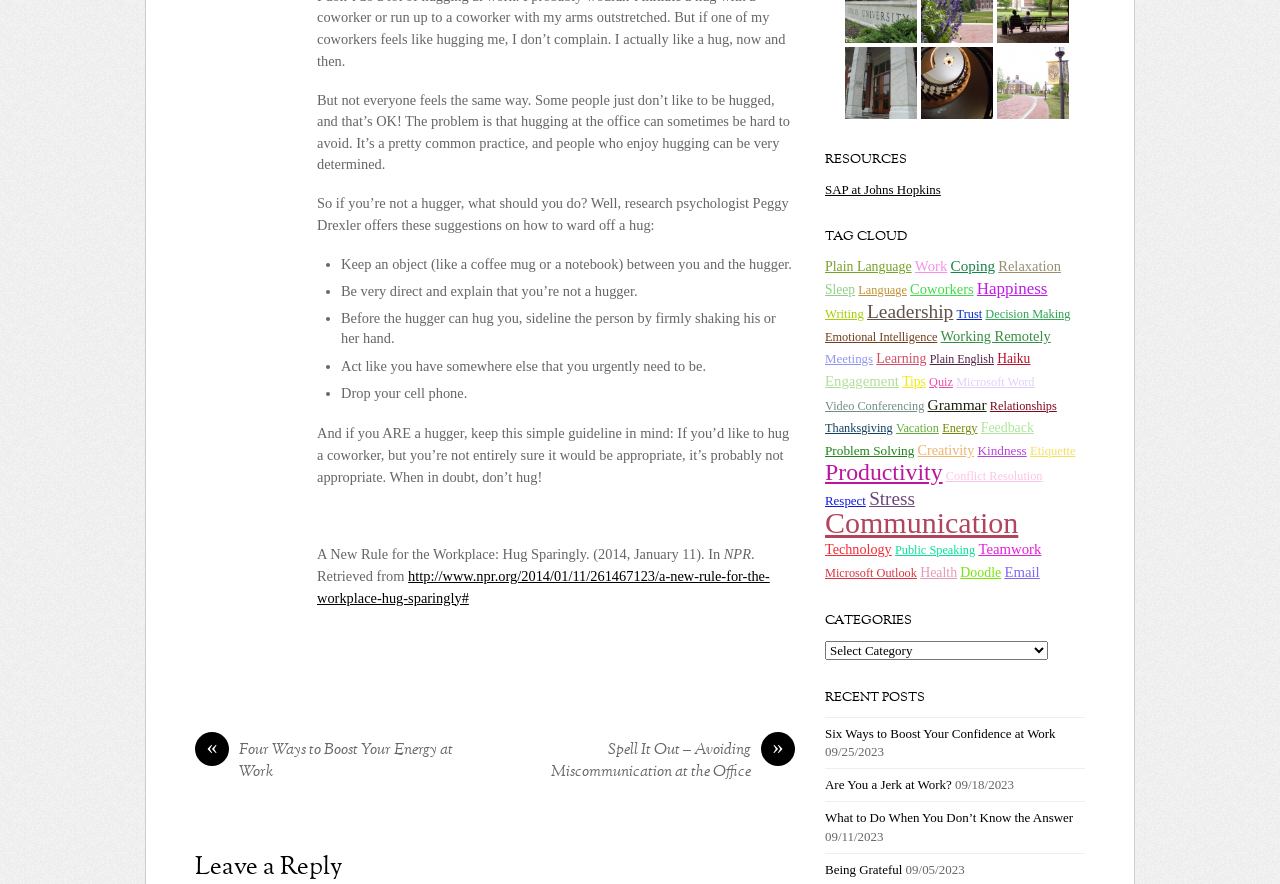Locate the bounding box of the UI element defined by this description: "public speaking". The coordinates should be given as four float numbers between 0 and 1, formatted as [left, top, right, bottom].

[0.699, 0.614, 0.762, 0.63]